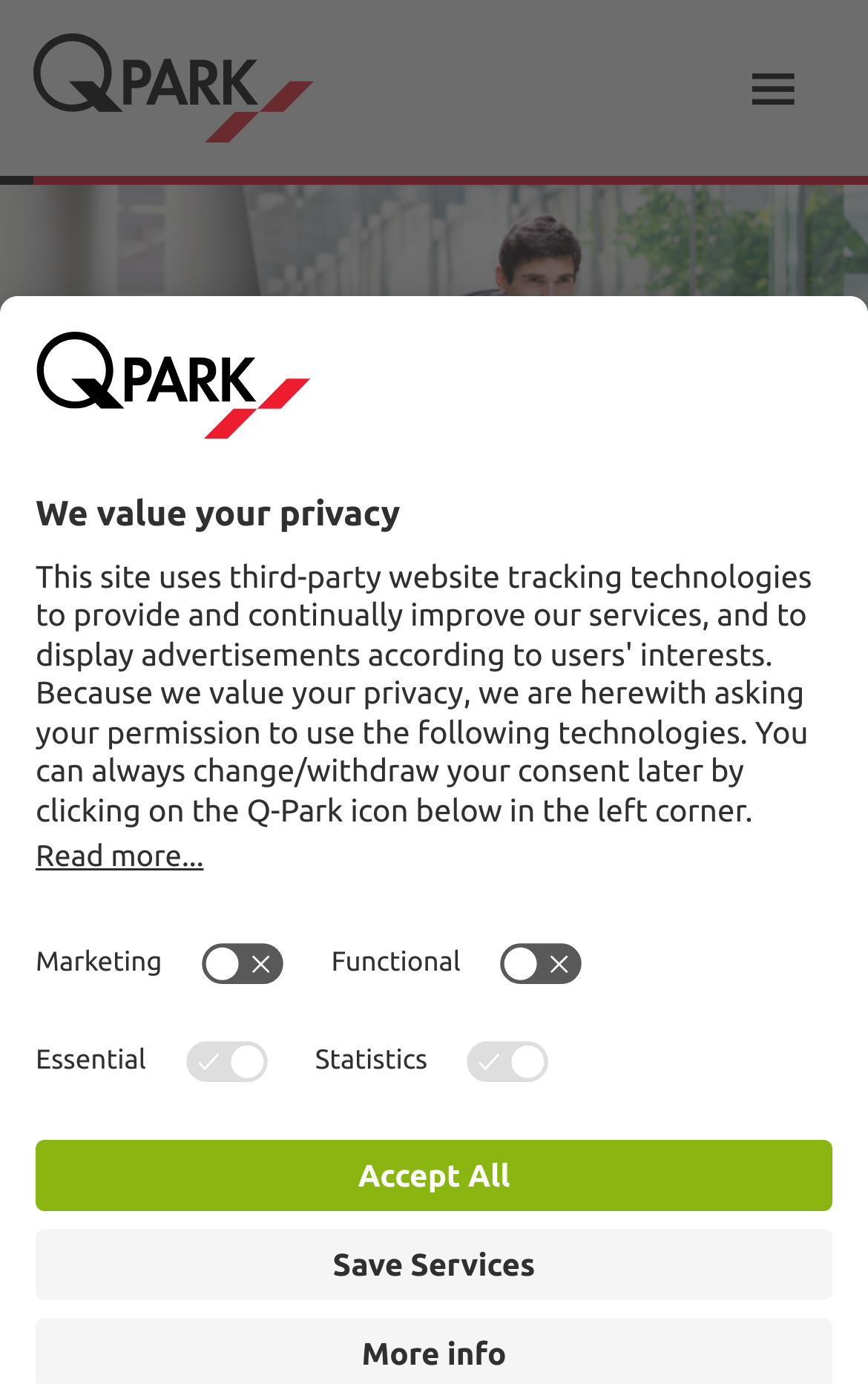What is the purpose of the 'Save Services' button?
Can you provide a detailed and comprehensive answer to the question?

The 'Save Services' button is located at the bottom of the webpage, and it is likely used to save the user's preferences for the services that they want to enable or disable. This button is placed below the section where the user can toggle the services.